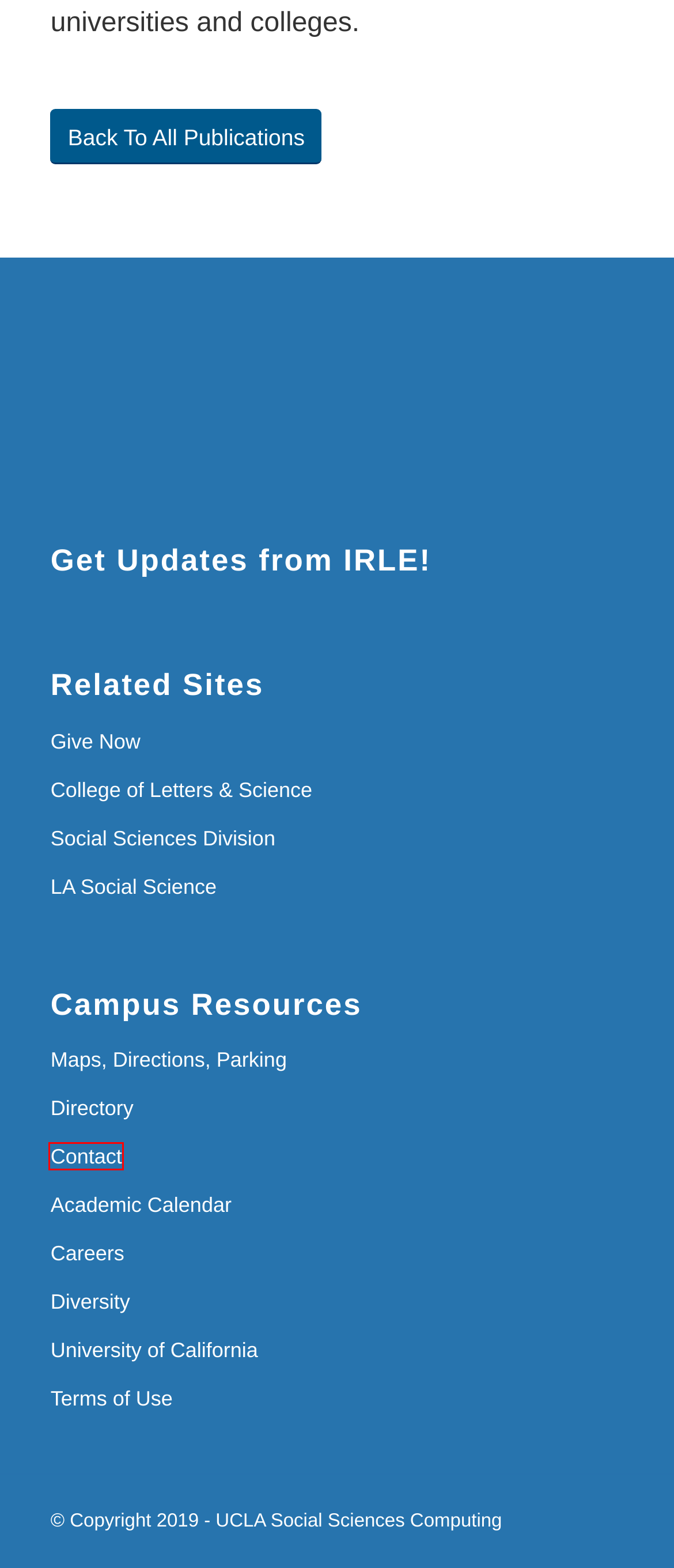After examining the screenshot of a webpage with a red bounding box, choose the most accurate webpage description that corresponds to the new page after clicking the element inside the red box. Here are the candidates:
A. Publications - Institute for Research on Labor and Employment
B. Home | University of California
C. UCLA College – University of California, Los Angeles
D. UCLA Campus Directory
E. Contact - Institute for Research on Labor and Employment
F. Official University Privacy Policy & Terms of Use |   UCLA
G. Social Sciences | UCLA Social Sciences
H. Giving to UCLA

E